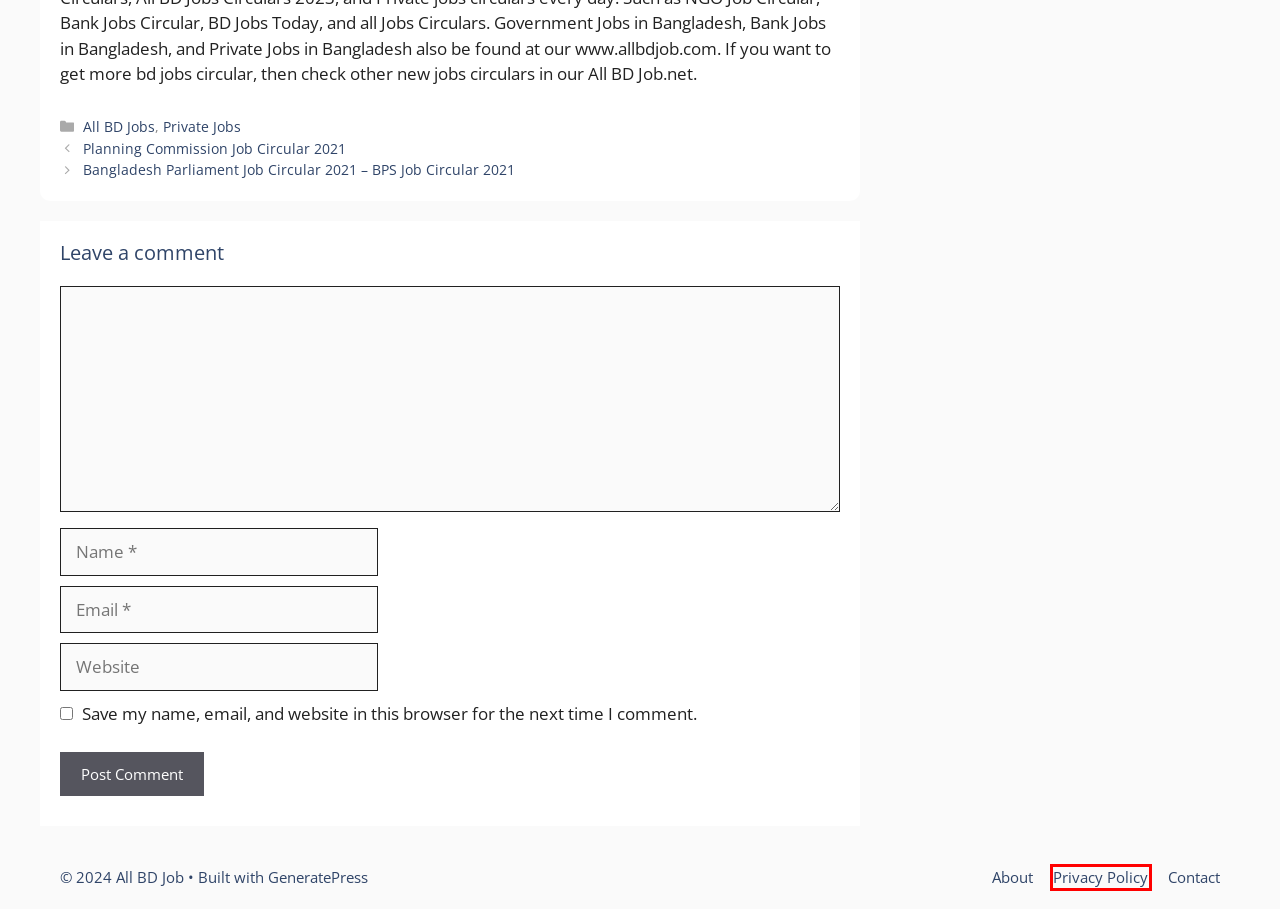You are provided with a screenshot of a webpage that includes a red rectangle bounding box. Please choose the most appropriate webpage description that matches the new webpage after clicking the element within the red bounding box. Here are the candidates:
A. Bangladesh Parliament Job Circular 2021 – BPS Job Circular 2021 – All BD Job
B. Contact – All BD Job
C. Planning Commission Job Circular 2021 – All BD Job
D. All BD Job – Best Job Site in Bangladesh, Search a Jobs
E. Privacy Policy – All BD Job
F. GeneratePress - The perfect foundation for your WordPress website.
G. allbdjob – All BD Job
H. About – All BD Job

E